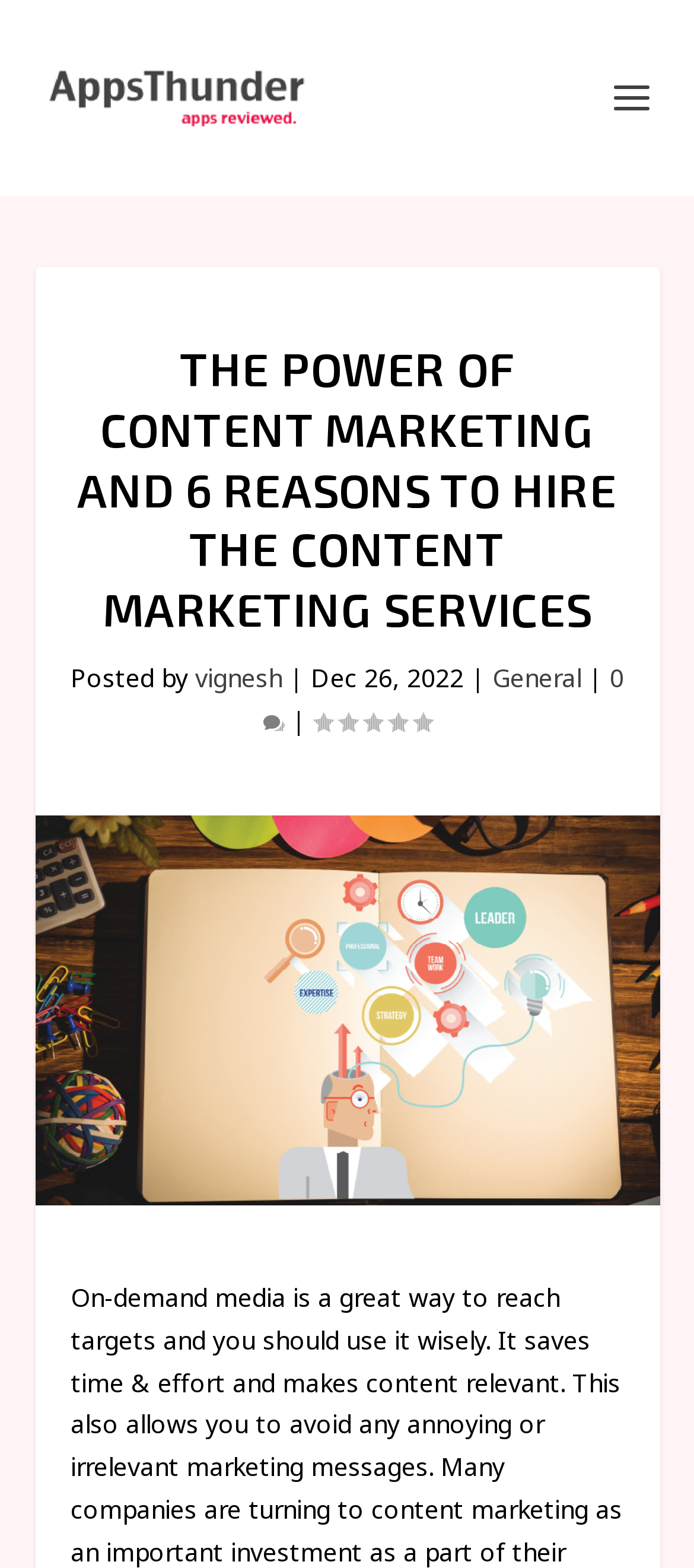Give an in-depth explanation of the webpage layout and content.

The webpage appears to be a blog post or article about the power of content marketing and the reasons to hire content marketing services. At the top left of the page, there is a logo or icon of "AppsThunder" accompanied by a link to the same name. Below this, there is a large heading that spans most of the width of the page, stating the title of the article.

Underneath the heading, there is a section that displays the author's information, including a link to the author's name "vignesh", the date "Dec 26, 2022", and a category link "General". There is also a comment count section with a link to view comments, and a rating section that shows a rating of 0.00.

On the right side of the page, there is a large image that takes up most of the width and height of the page, likely an illustration or graphic related to the article's topic.